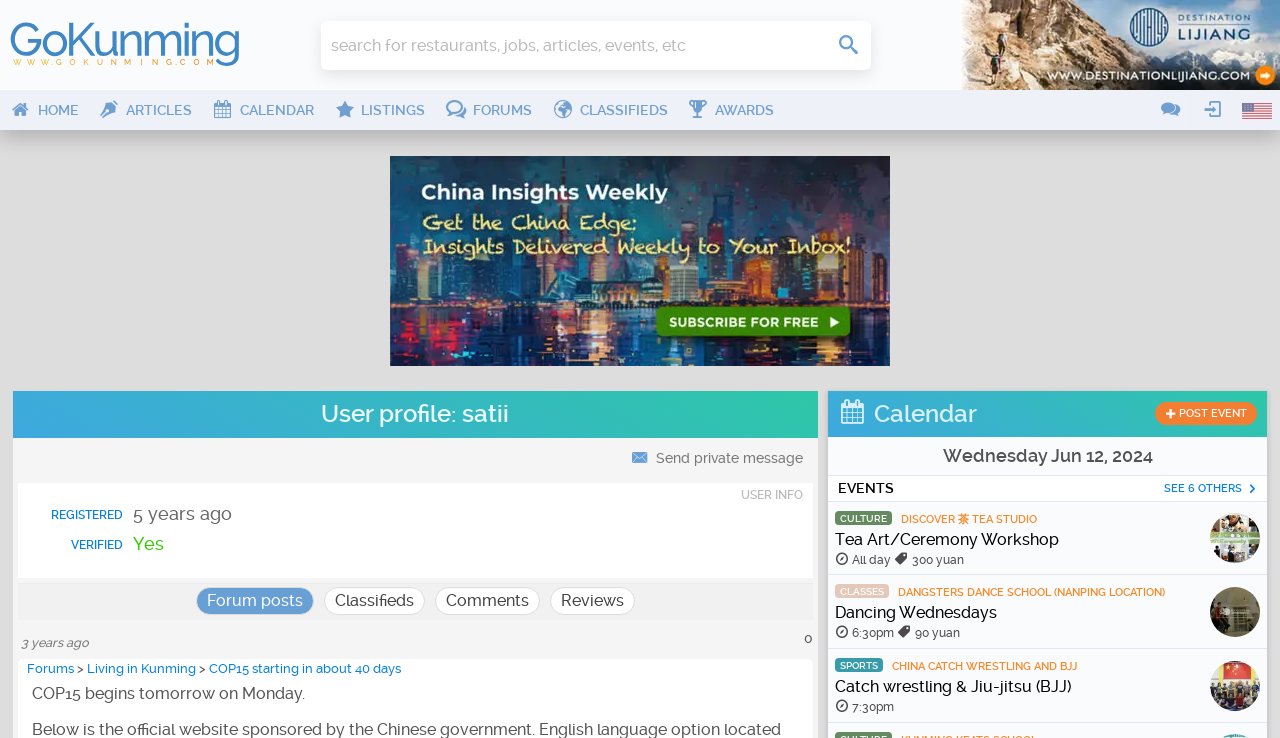Using the element description Articles, predict the bounding box coordinates for the UI element. Provide the coordinates in (top-left x, top-left y, bottom-right x, bottom-right y) format with values ranging from 0 to 1.

[0.069, 0.122, 0.158, 0.176]